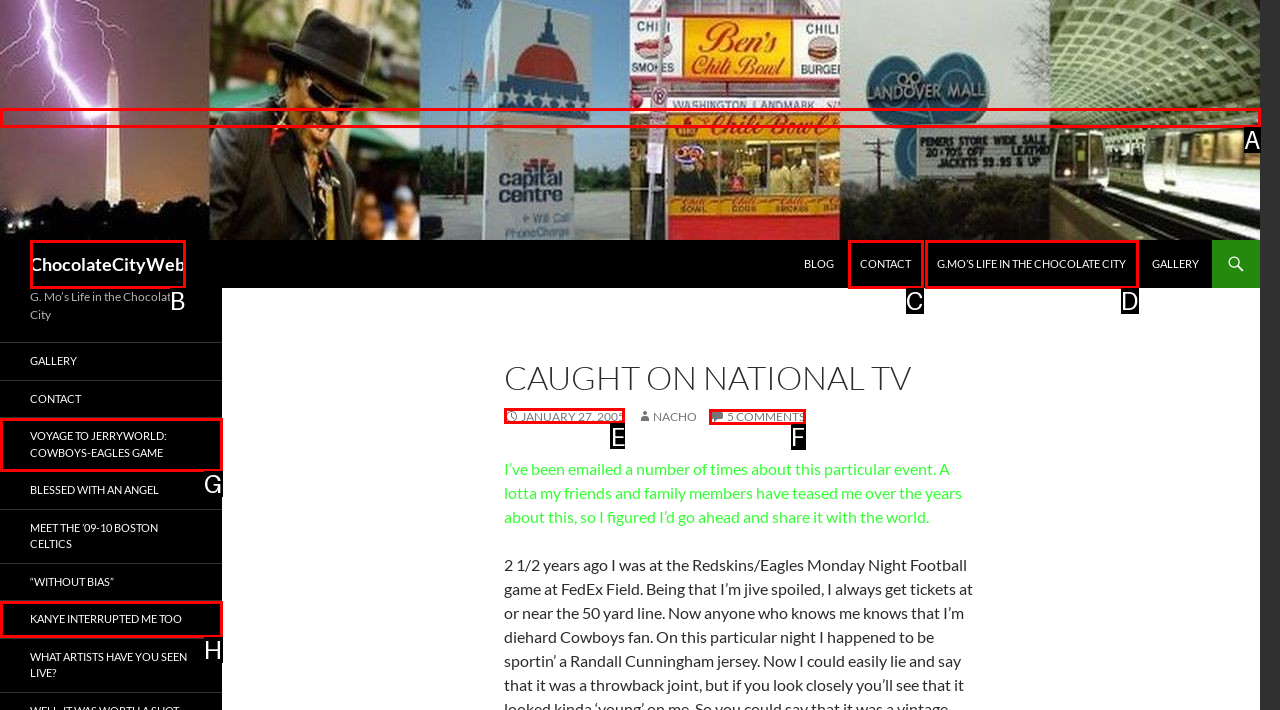Identify the HTML element to click to execute this task: Contact us through the link Respond with the letter corresponding to the proper option.

None